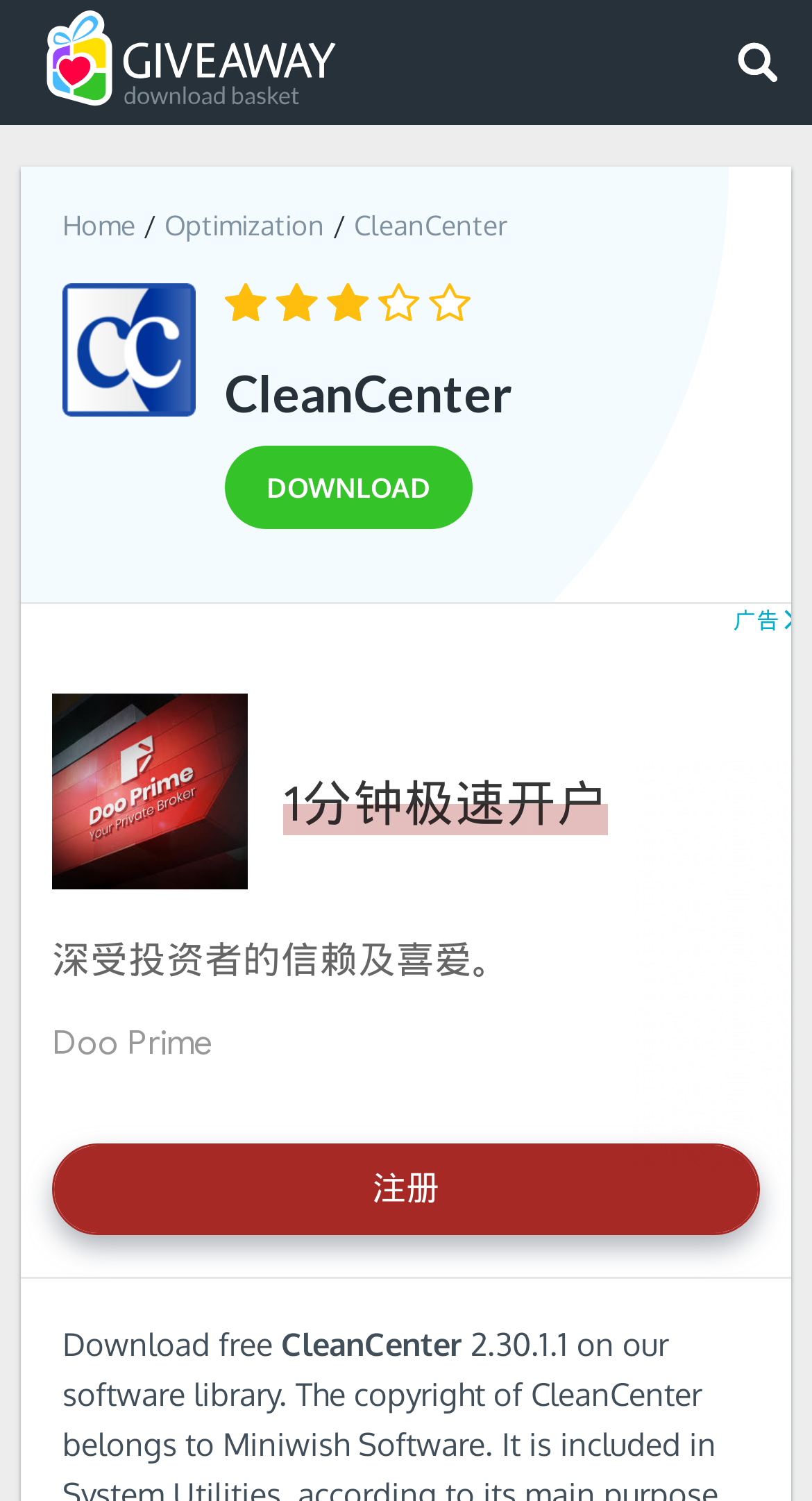What is the current status of CleanCenter?
Look at the image and answer the question with a single word or phrase.

Featured as one of the best titles